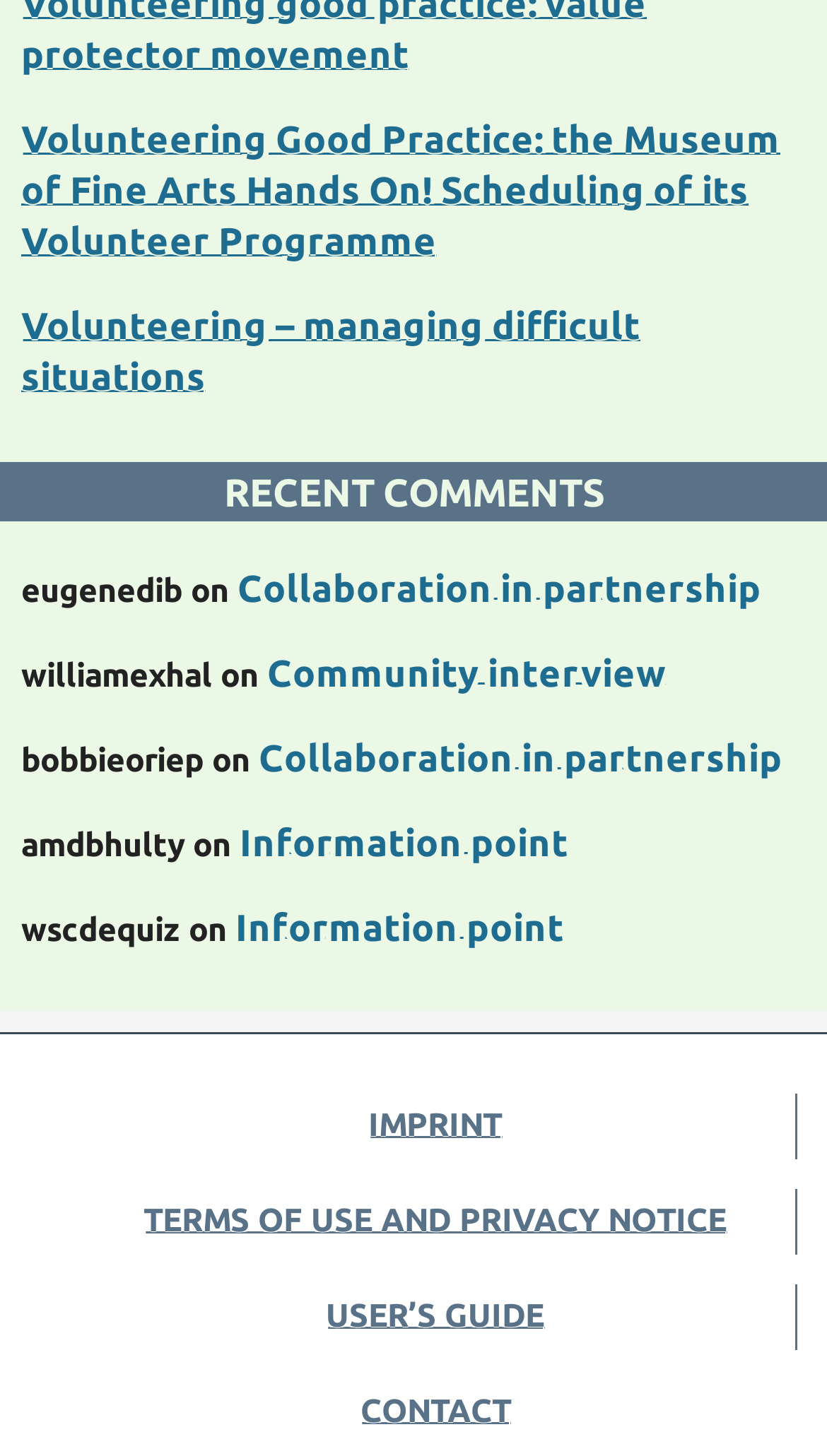What is the topic of the first link?
Please use the image to deliver a detailed and complete answer.

I examined the link elements and found the first link to have the text 'Volunteering Good Practice: the Museum of Fine Arts Hands On! Scheduling of its Volunteer Programme'.